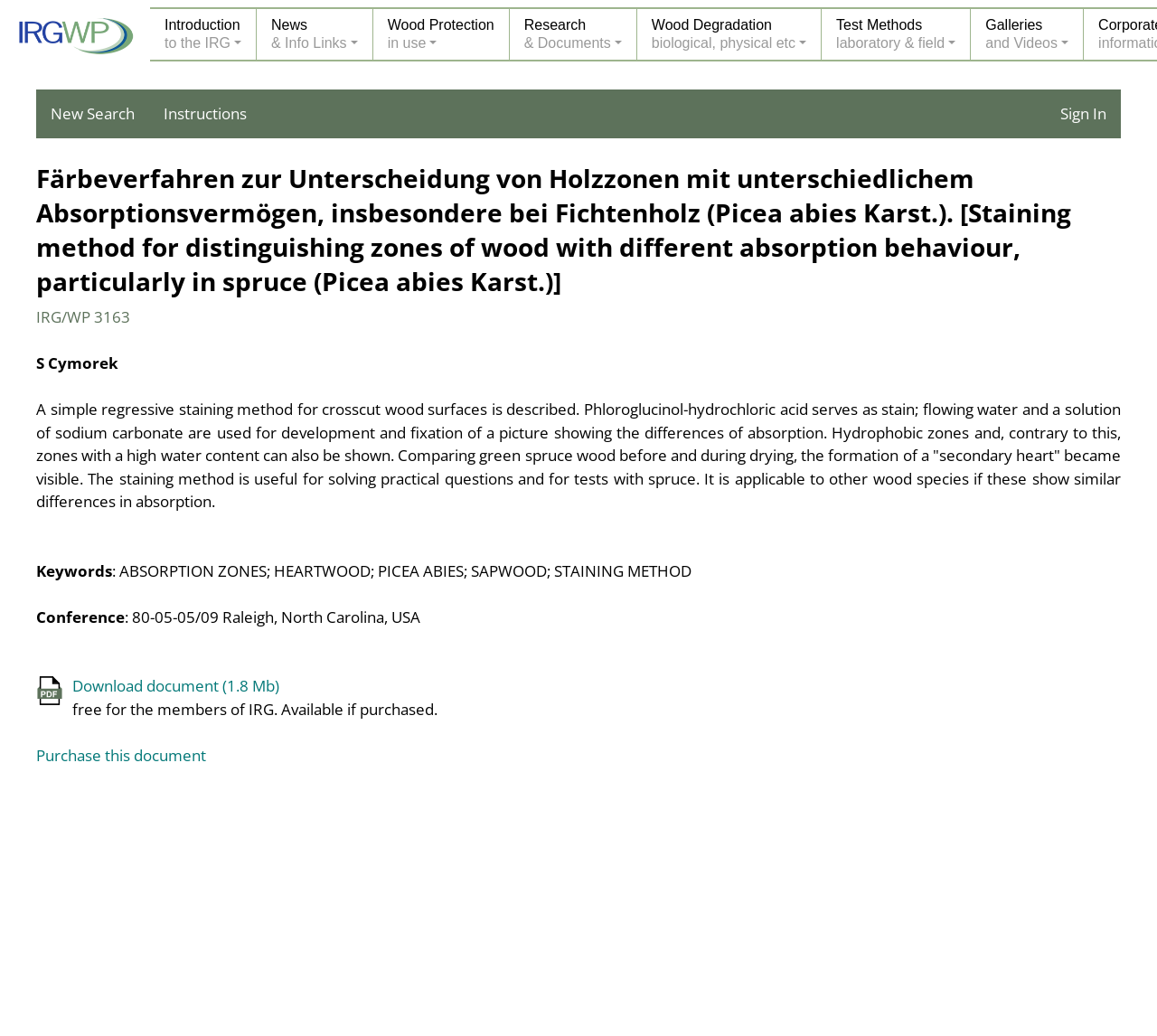Given the element description "Sign In", identify the bounding box of the corresponding UI element.

[0.904, 0.086, 0.969, 0.133]